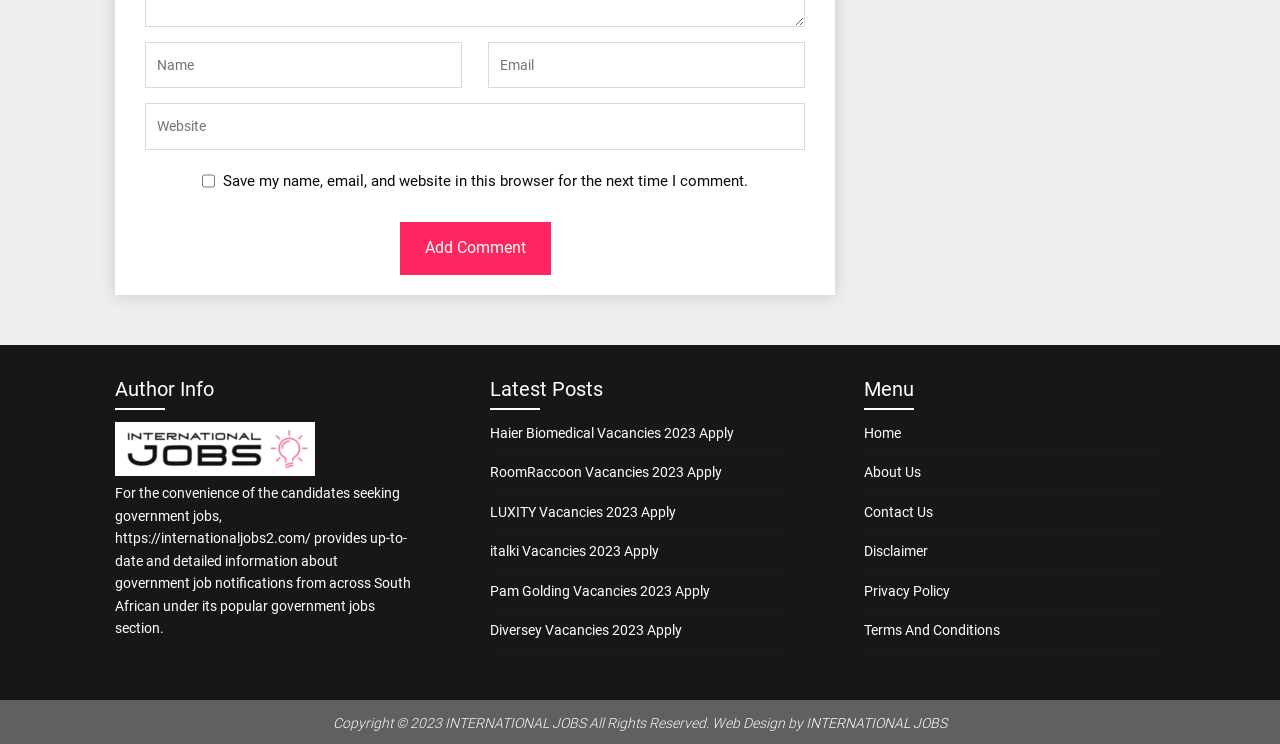Locate the bounding box coordinates of the region to be clicked to comply with the following instruction: "Click Add Comment". The coordinates must be four float numbers between 0 and 1, in the form [left, top, right, bottom].

[0.312, 0.299, 0.43, 0.369]